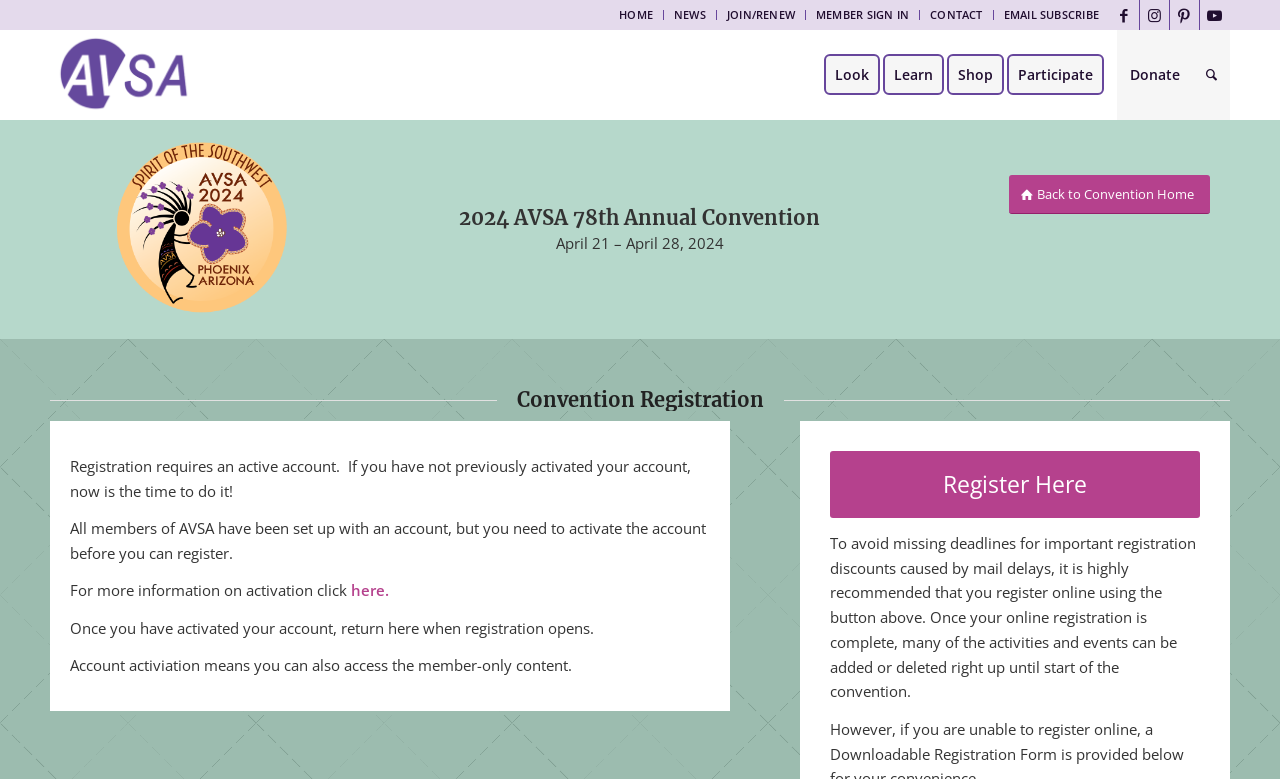What is recommended to avoid missing deadlines for registration discounts?
Please provide a full and detailed response to the question.

I found the answer by reading the text on the webpage, which states 'To avoid missing deadlines for important registration discounts caused by mail delays, it is highly recommended that you register online using the button above.' This suggests that registering online is the recommended way to avoid missing deadlines.